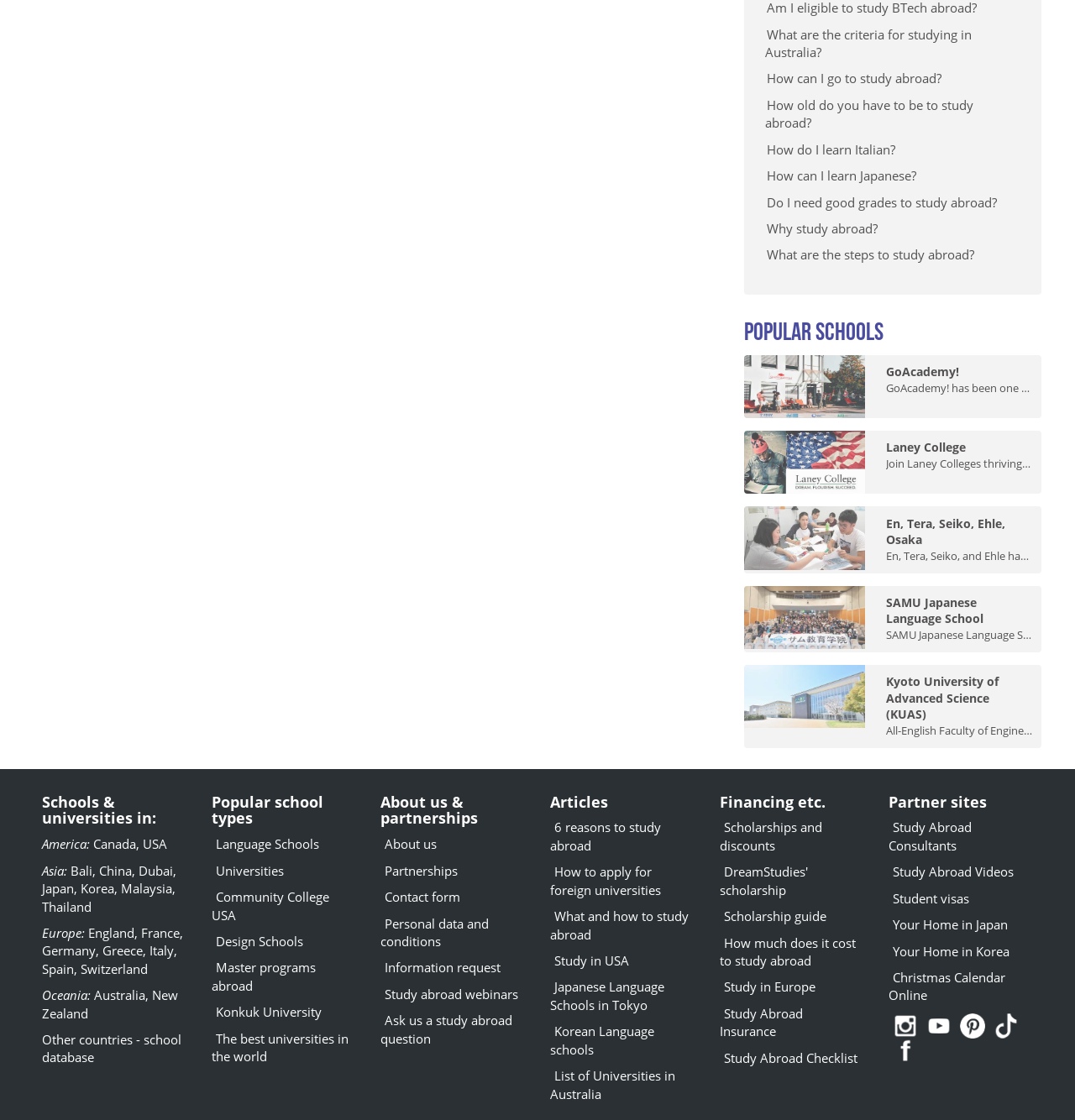Find and specify the bounding box coordinates that correspond to the clickable region for the instruction: "Get information about studying in USA".

[0.512, 0.85, 0.589, 0.865]